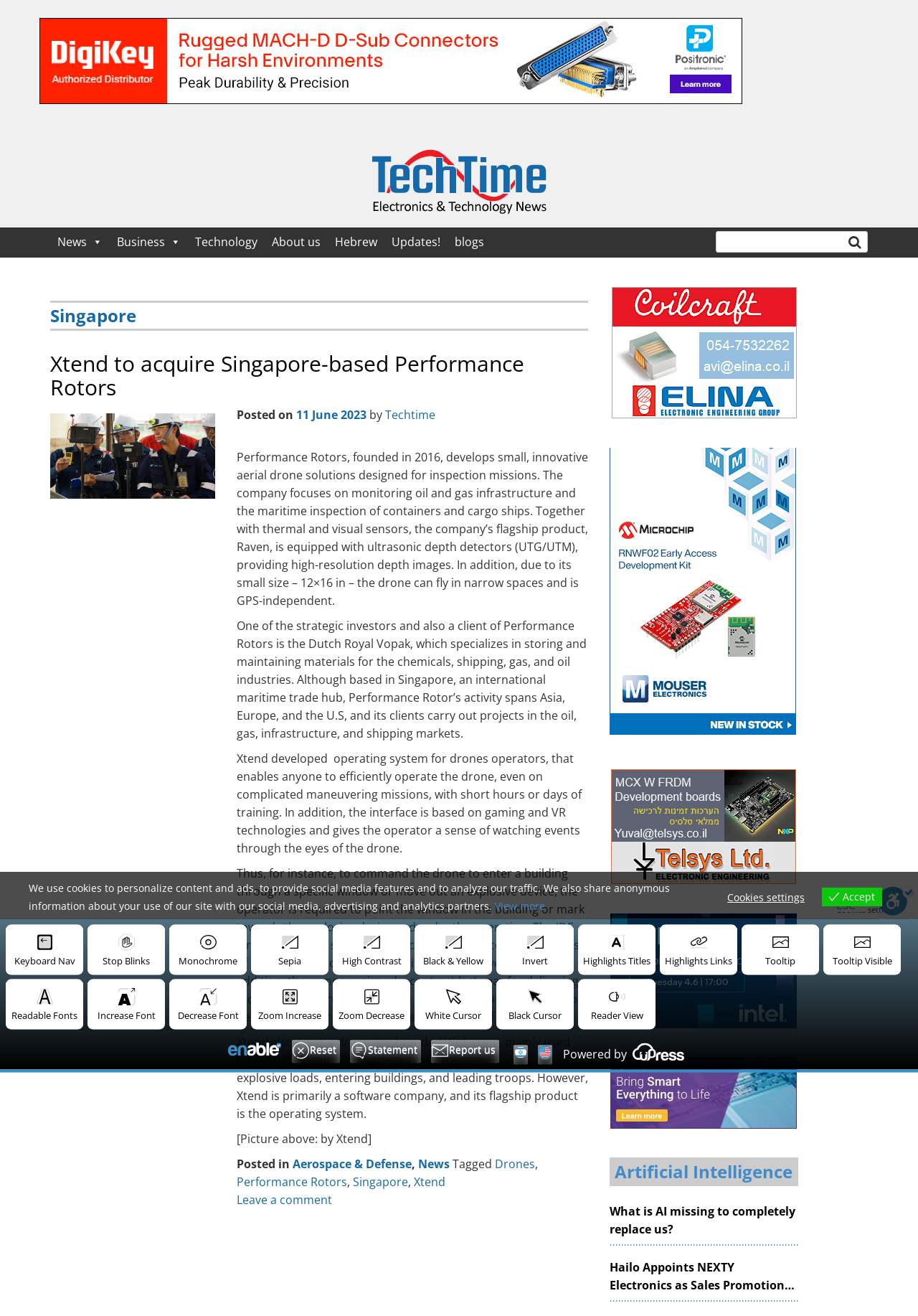What is the name of the company that Xtend is acquiring?
Refer to the image and provide a one-word or short phrase answer.

Performance Rotors